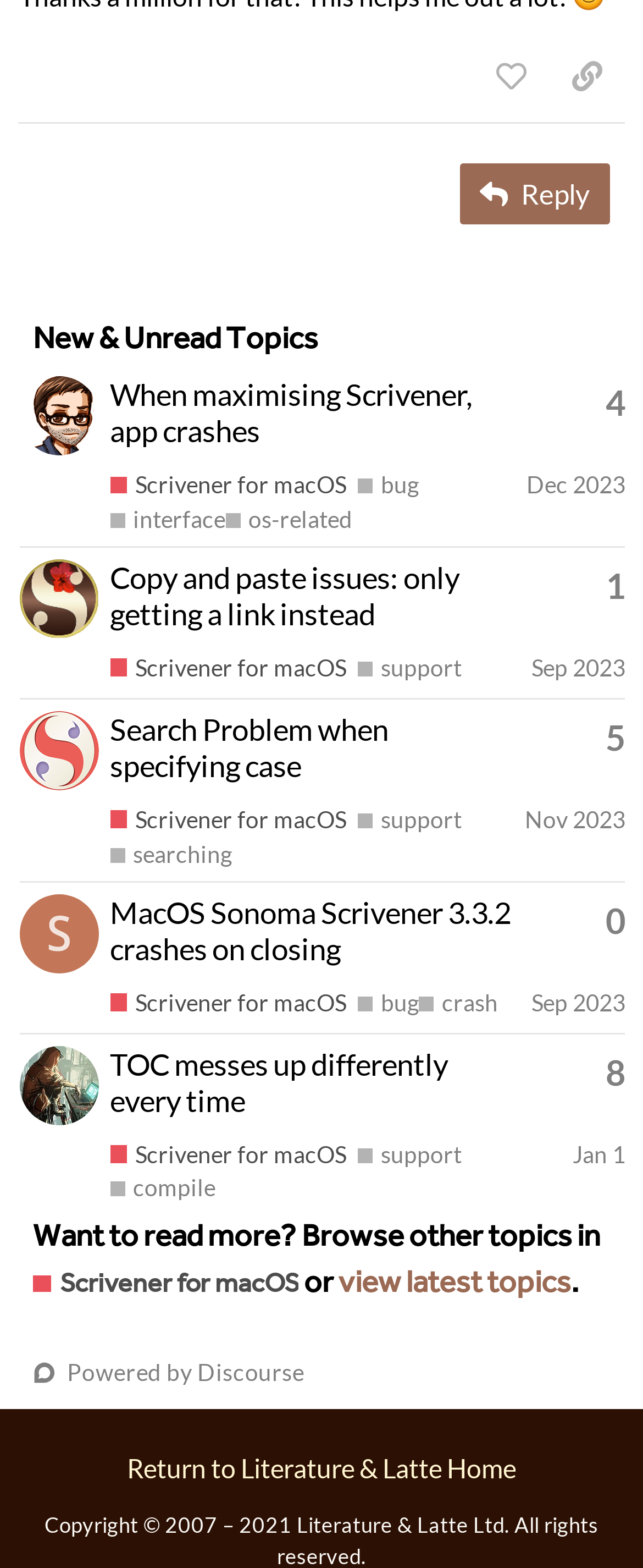Specify the bounding box coordinates of the region I need to click to perform the following instruction: "Reply to this post". The coordinates must be four float numbers in the range of 0 to 1, i.e., [left, top, right, bottom].

[0.715, 0.104, 0.949, 0.143]